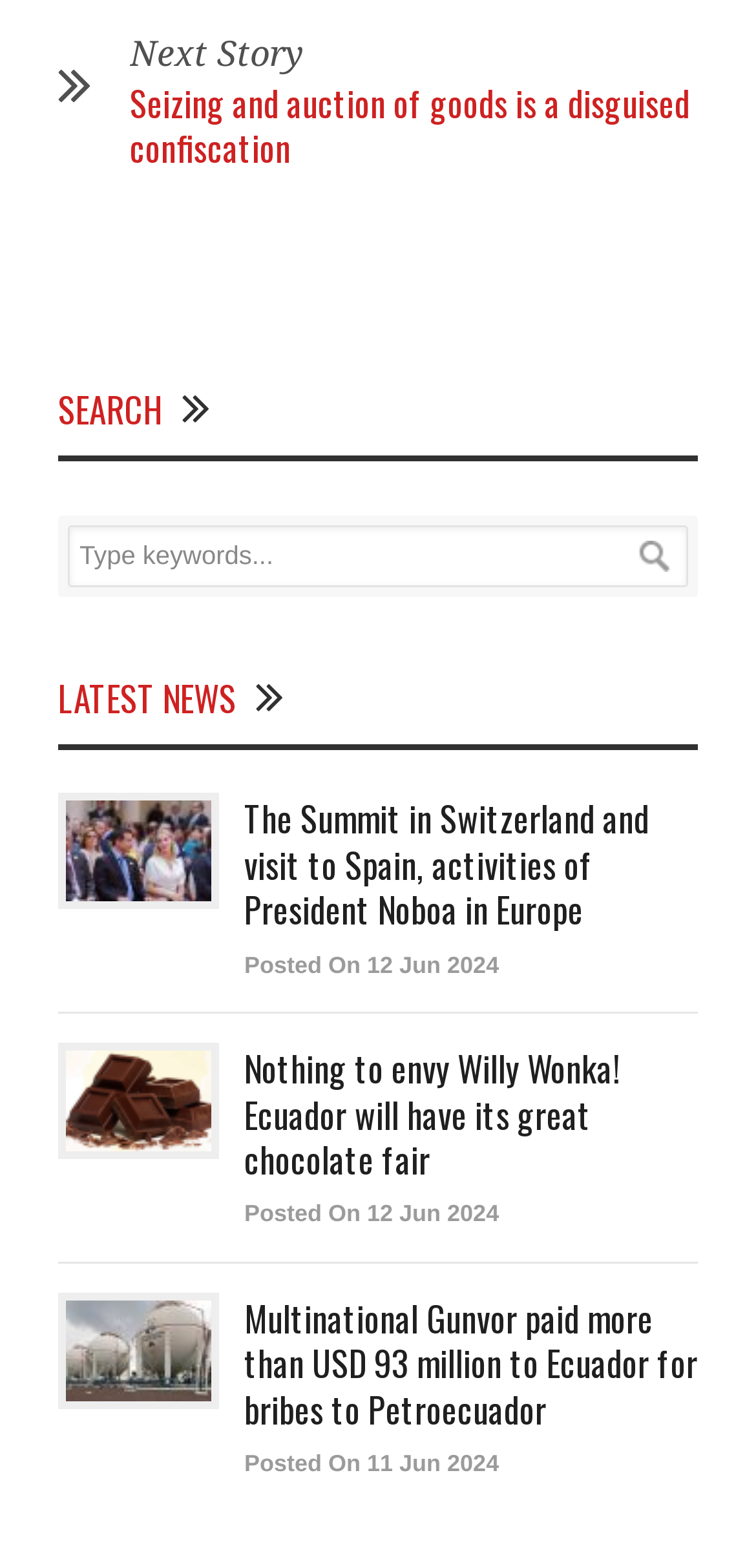Locate the coordinates of the bounding box for the clickable region that fulfills this instruction: "Click on the button to go to the next story".

[0.172, 0.021, 0.403, 0.047]